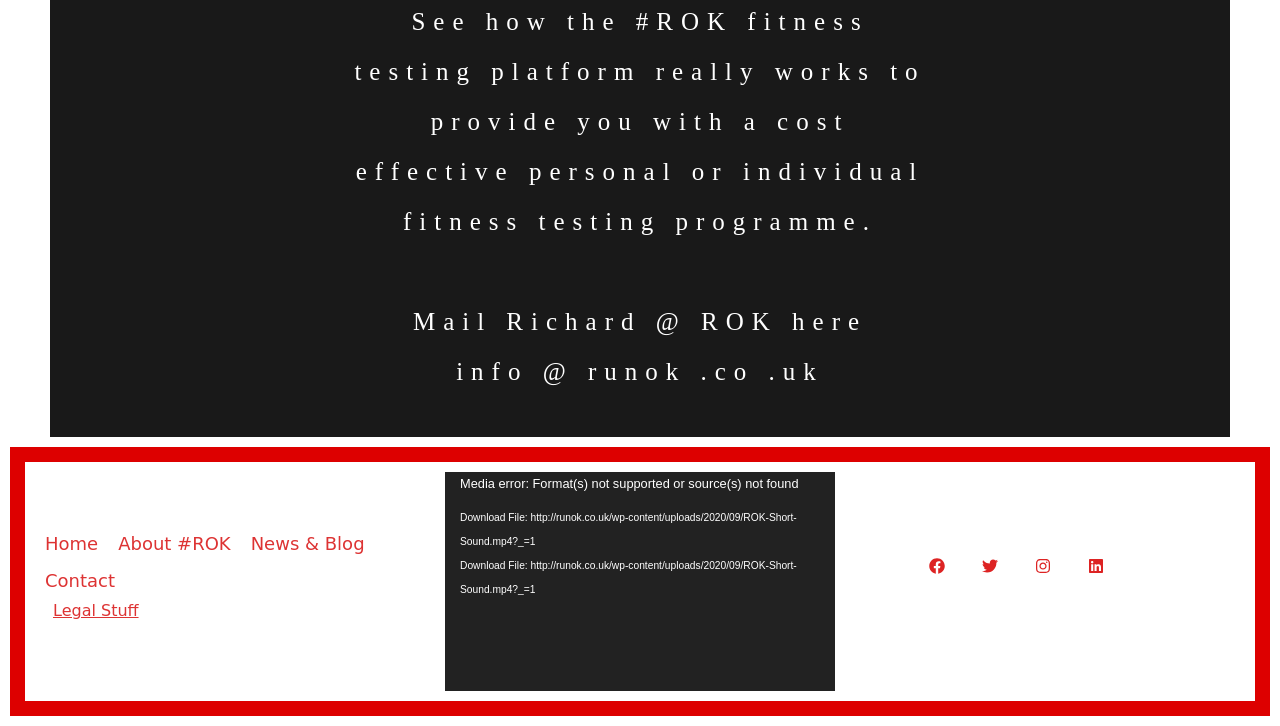Find the bounding box coordinates of the element you need to click on to perform this action: 'Mute the video'. The coordinates should be represented by four float values between 0 and 1, in the format [left, top, right, bottom].

[0.599, 0.911, 0.615, 0.939]